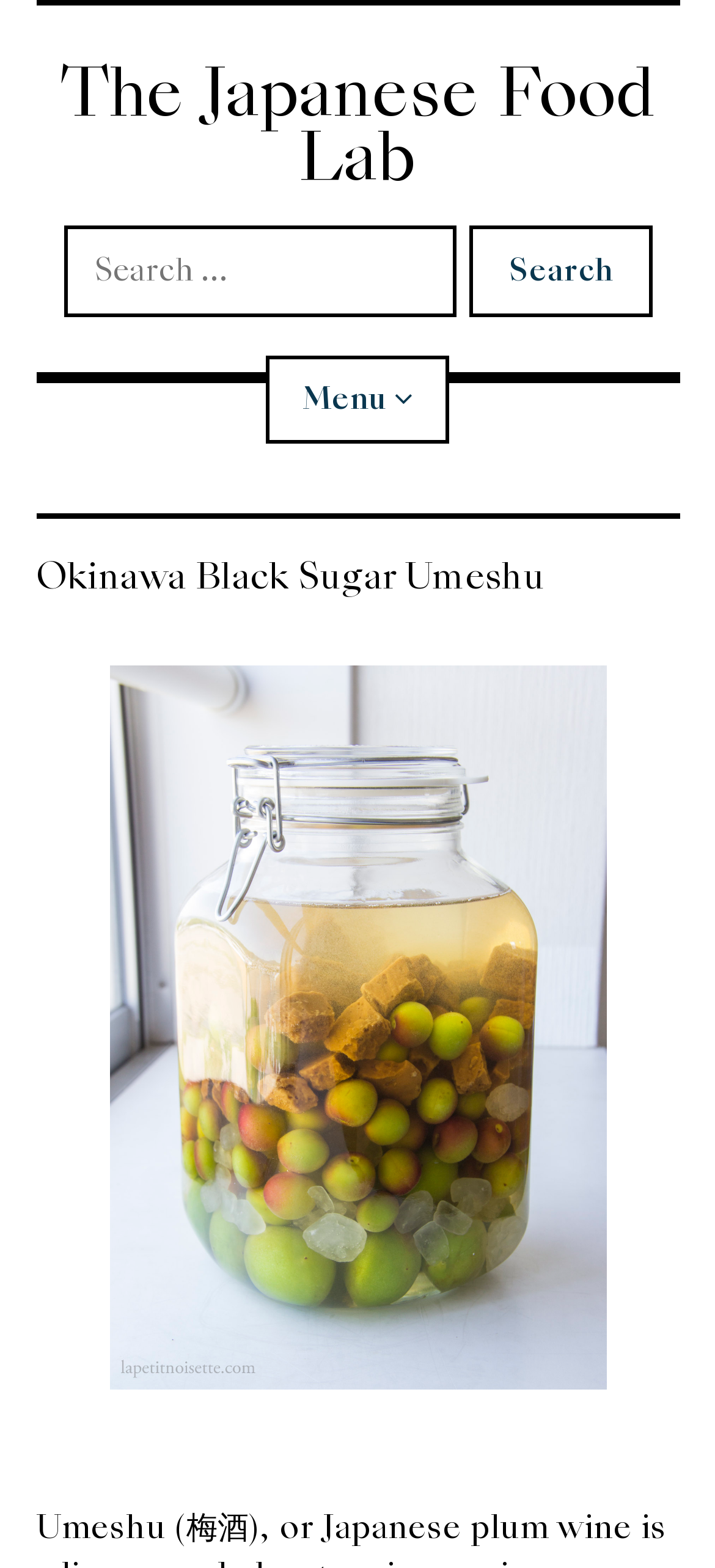Please identify the primary heading on the webpage and return its text.

Okinawa Black Sugar Umeshu